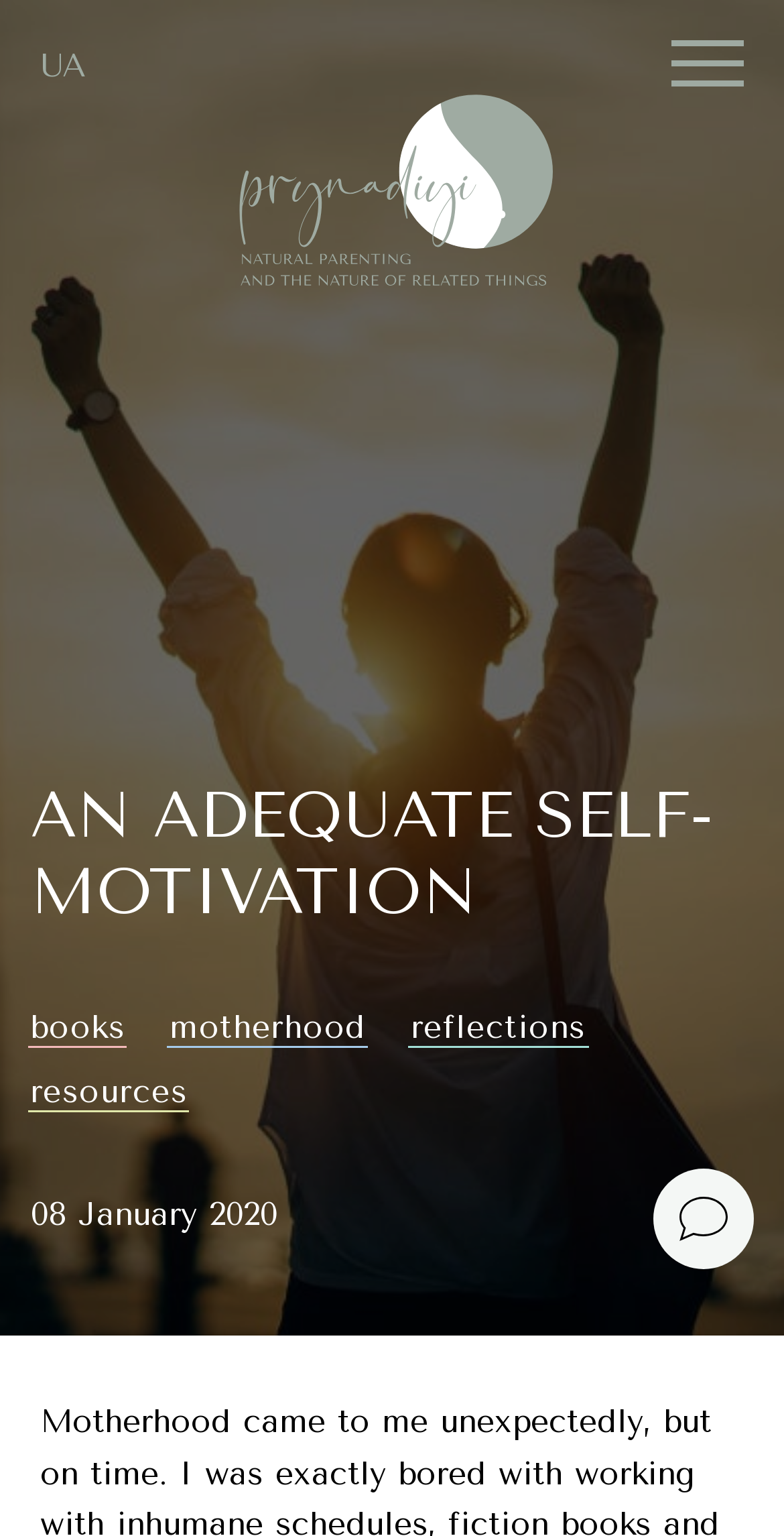Please locate the UI element described by "reflections" and provide its bounding box coordinates.

[0.524, 0.657, 0.747, 0.681]